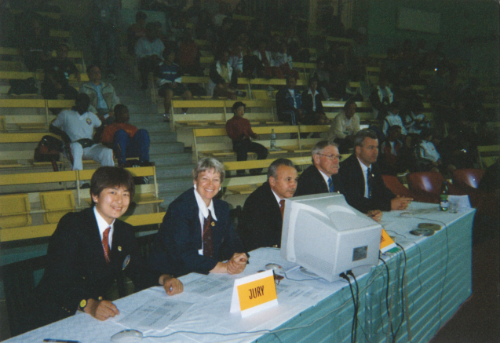Answer this question using a single word or a brief phrase:
What are the judges doing in the image?

Engaged in their roles